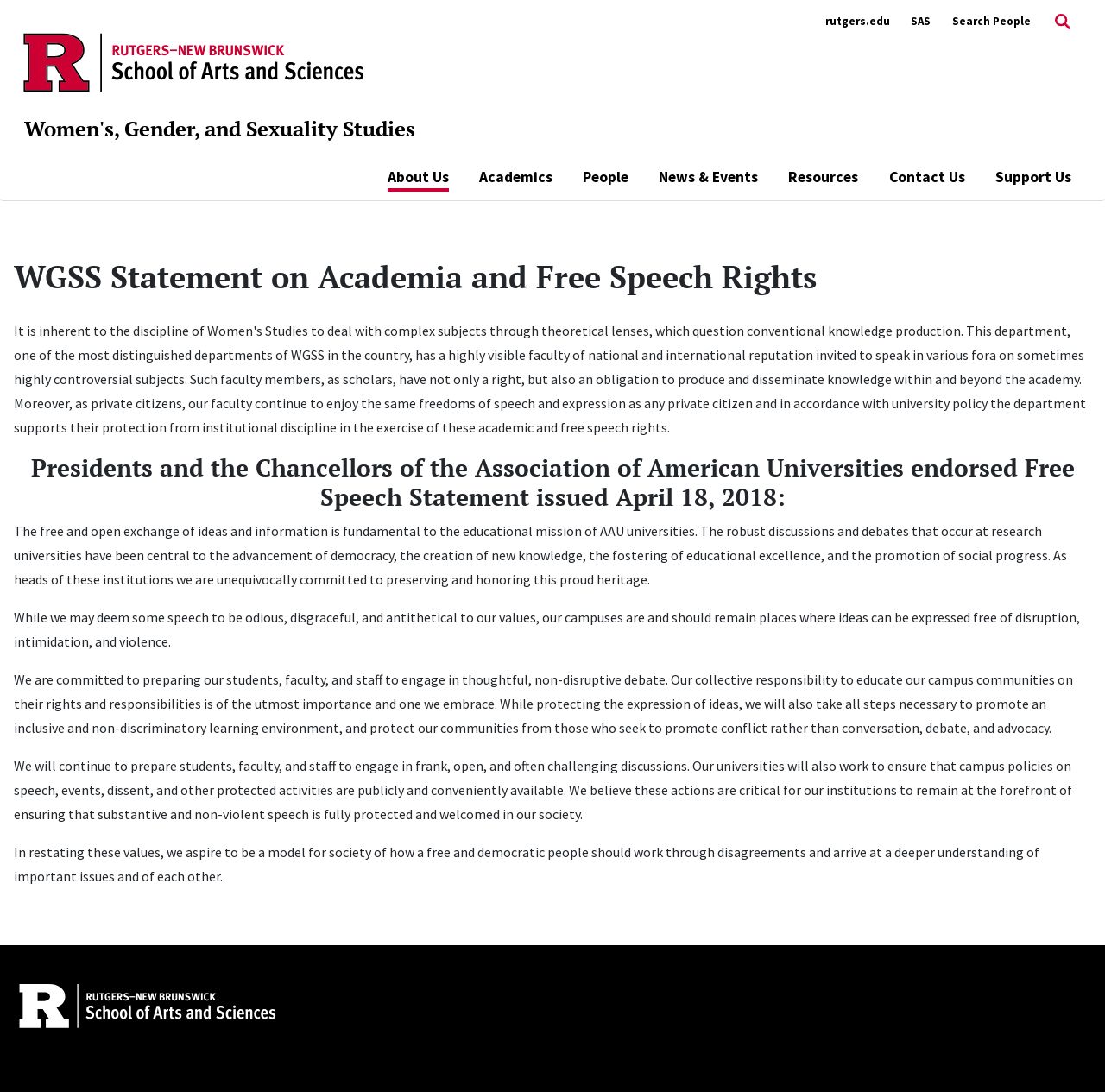Can you specify the bounding box coordinates of the area that needs to be clicked to fulfill the following instruction: "Click the 'Back to Top' link"?

[0.948, 0.952, 0.984, 0.988]